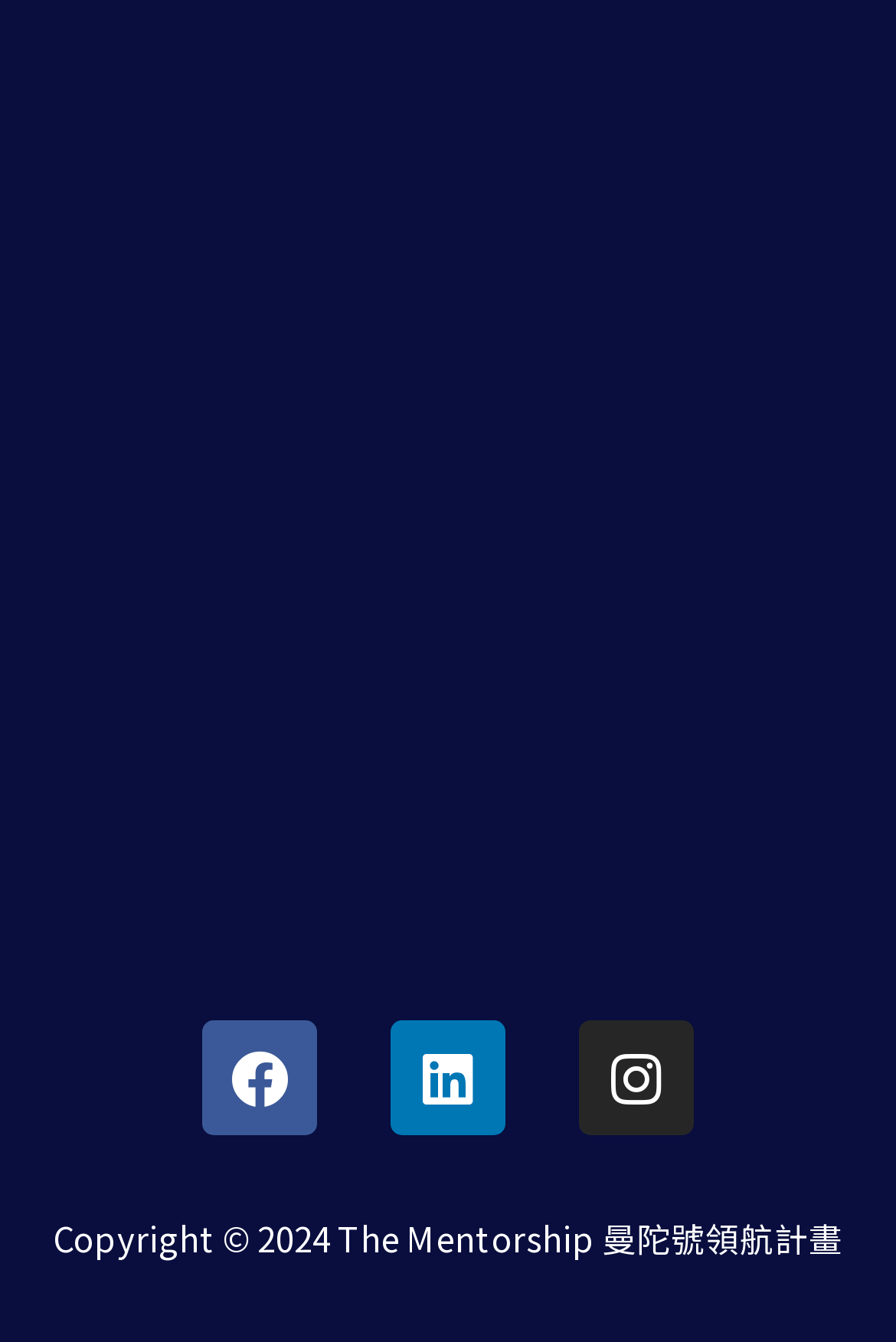For the following element description, predict the bounding box coordinates in the format (top-left x, top-left y, bottom-right x, bottom-right y). All values should be floating point numbers between 0 and 1. Description: Facebook

[0.226, 0.76, 0.354, 0.846]